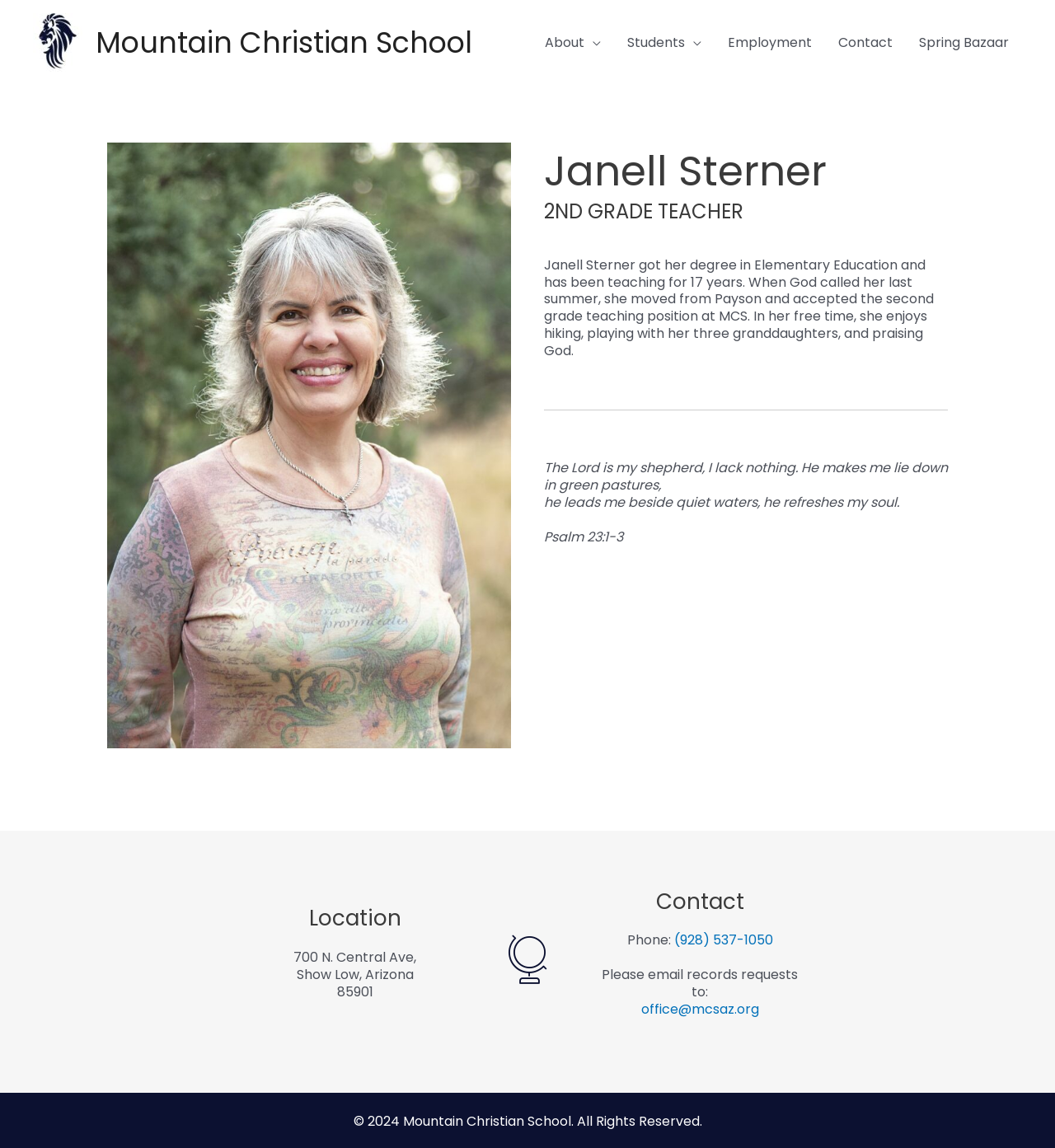Point out the bounding box coordinates of the section to click in order to follow this instruction: "View the 'Practice Areas'".

None